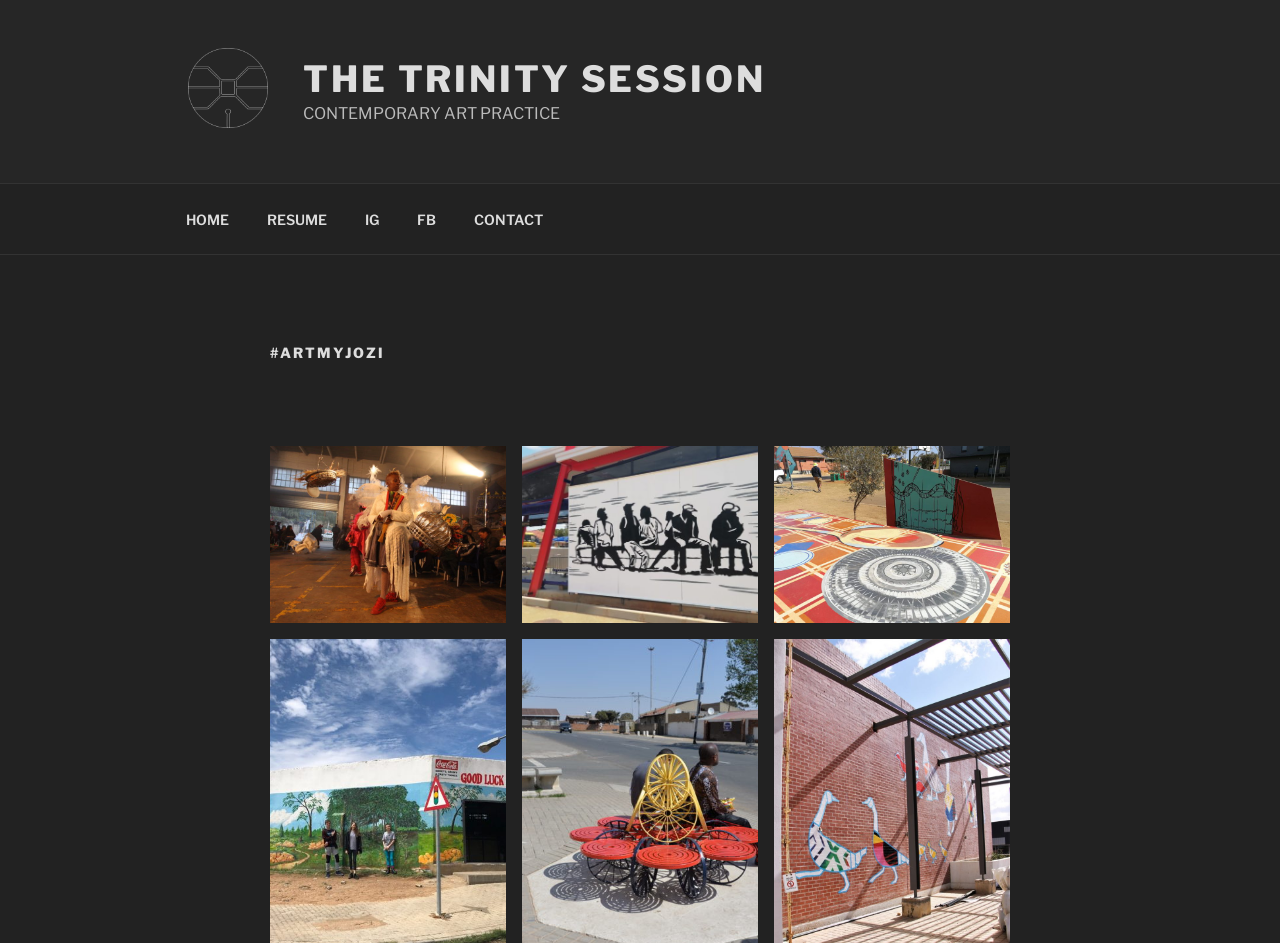Determine the bounding box coordinates of the UI element described by: "parent_node: THE TRINITY SESSION".

[0.147, 0.051, 0.234, 0.143]